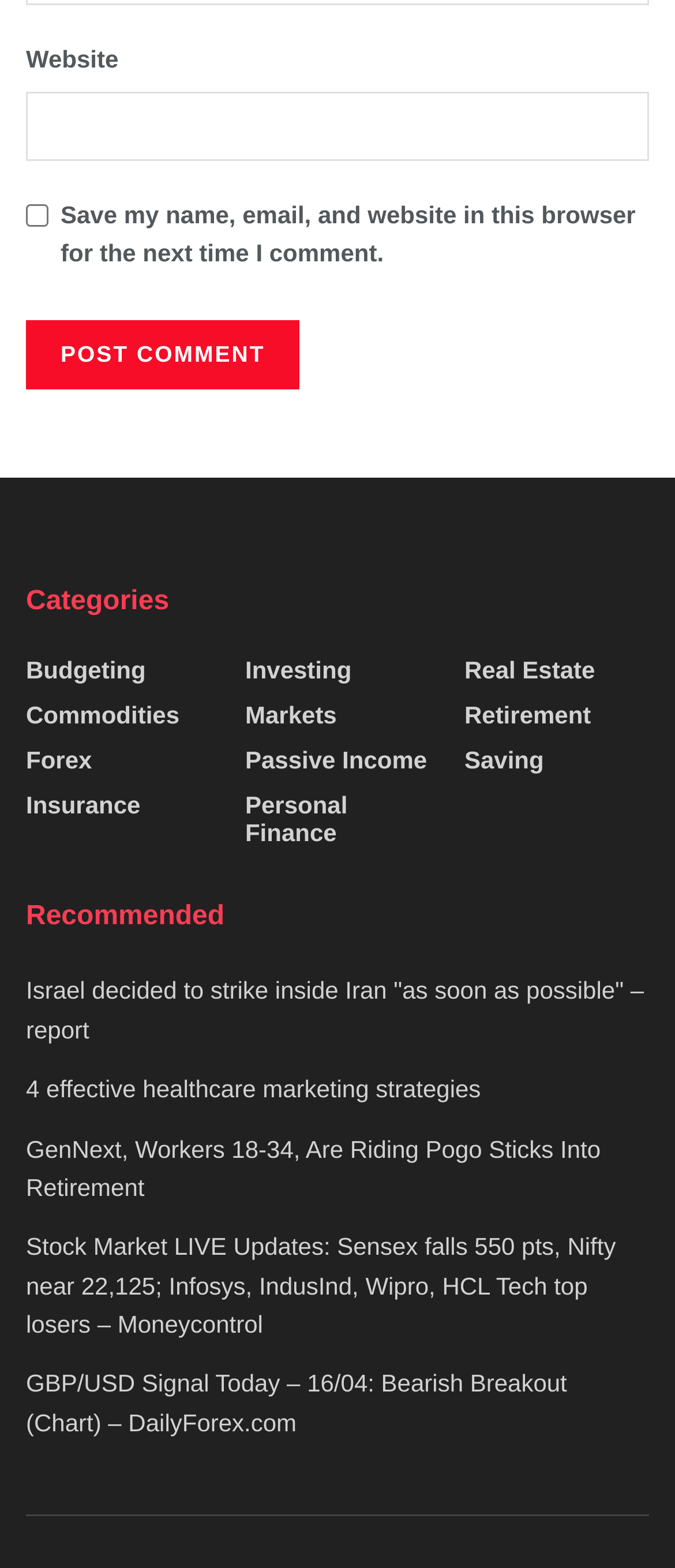Mark the bounding box of the element that matches the following description: "parent_node: Website name="url"".

[0.038, 0.054, 0.962, 0.098]